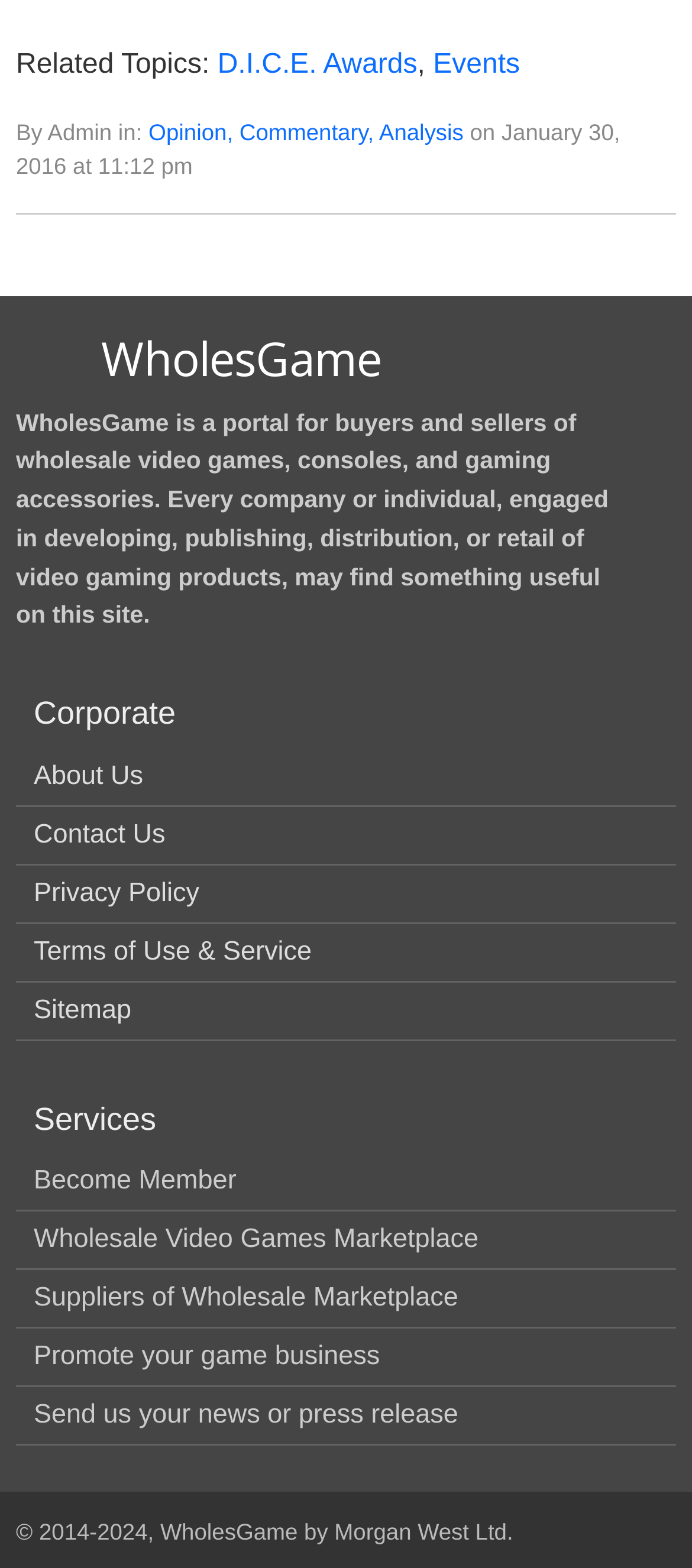Find the bounding box coordinates for the area you need to click to carry out the instruction: "Visit the 'About Us' page". The coordinates should be four float numbers between 0 and 1, indicated as [left, top, right, bottom].

[0.049, 0.485, 0.207, 0.504]